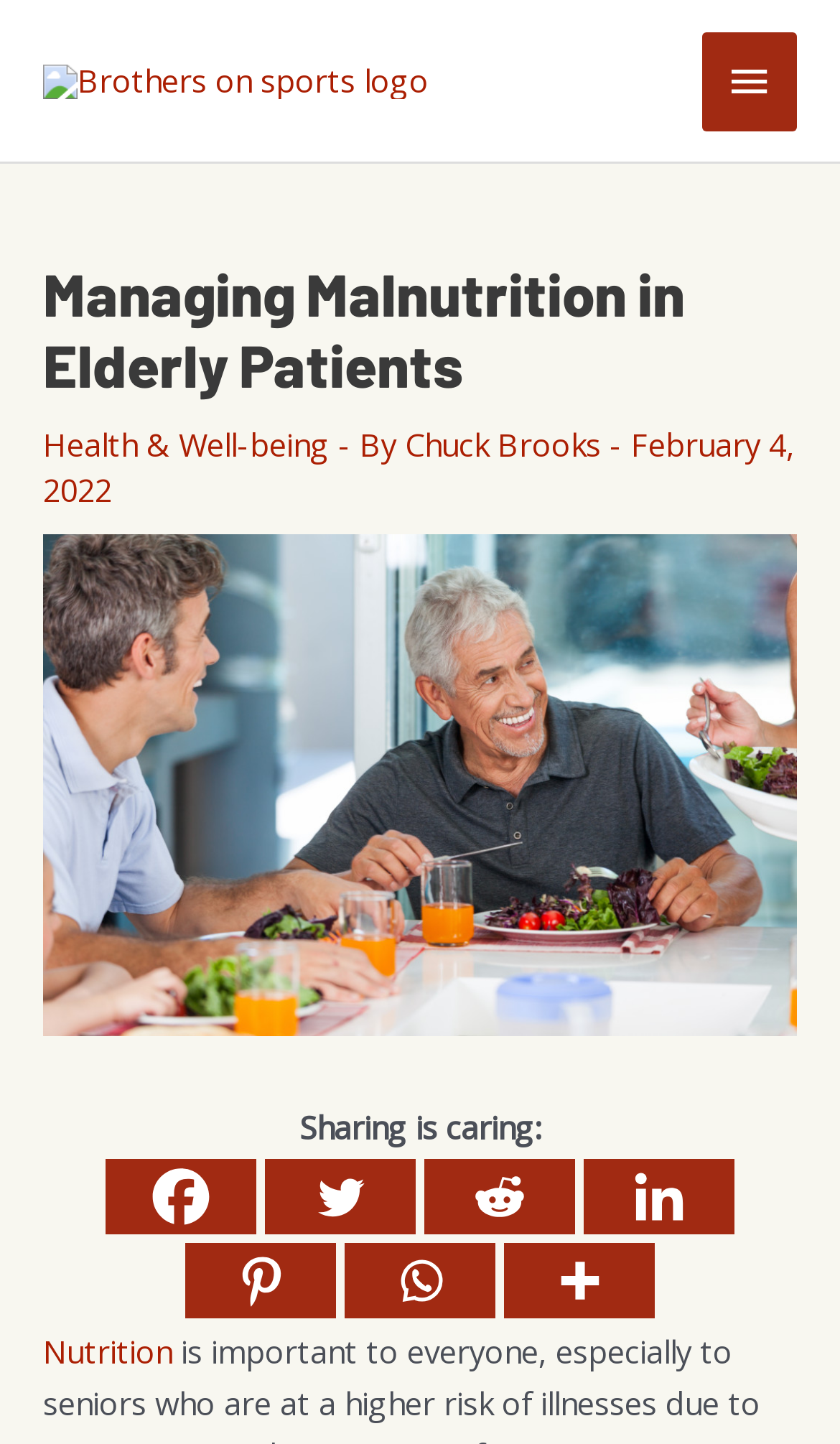Please find and report the bounding box coordinates of the element to click in order to perform the following action: "Visit EMF Consultant for EMF Testing". The coordinates should be expressed as four float numbers between 0 and 1, in the format [left, top, right, bottom].

None